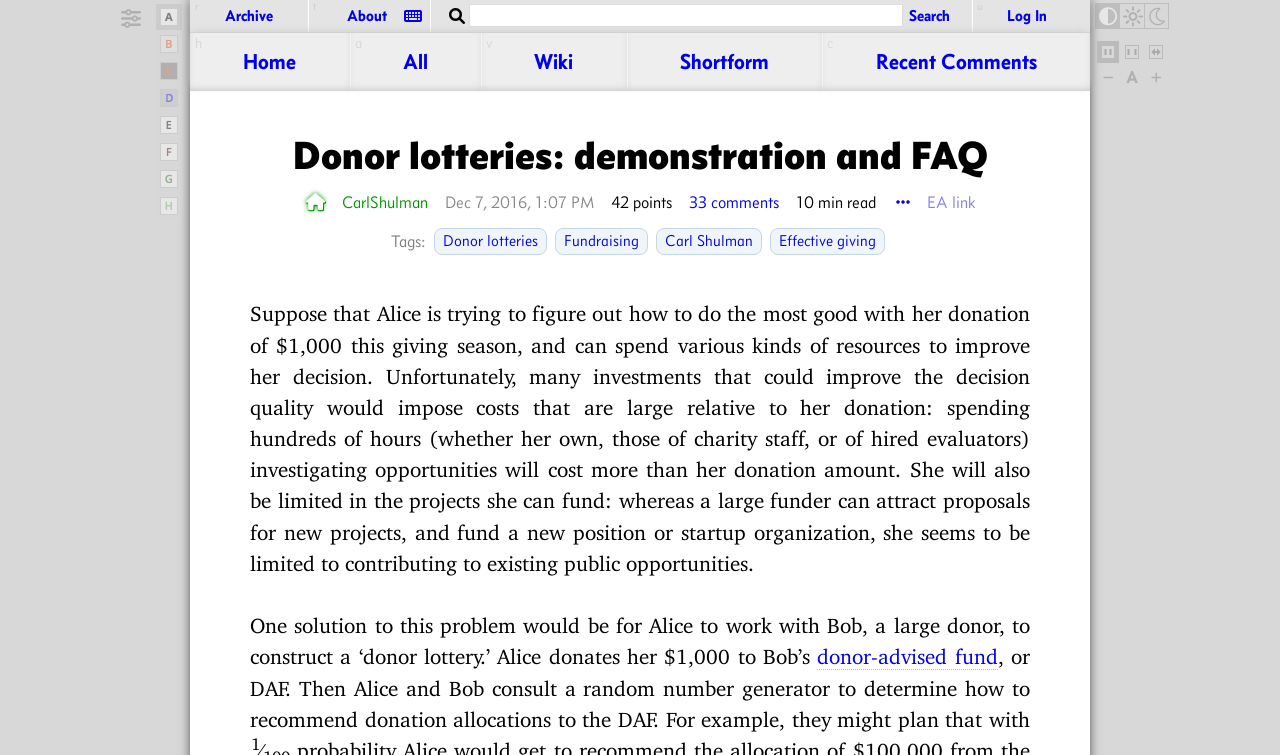Determine the bounding box coordinates of the area to click in order to meet this instruction: "Contact the Collegian via email".

None